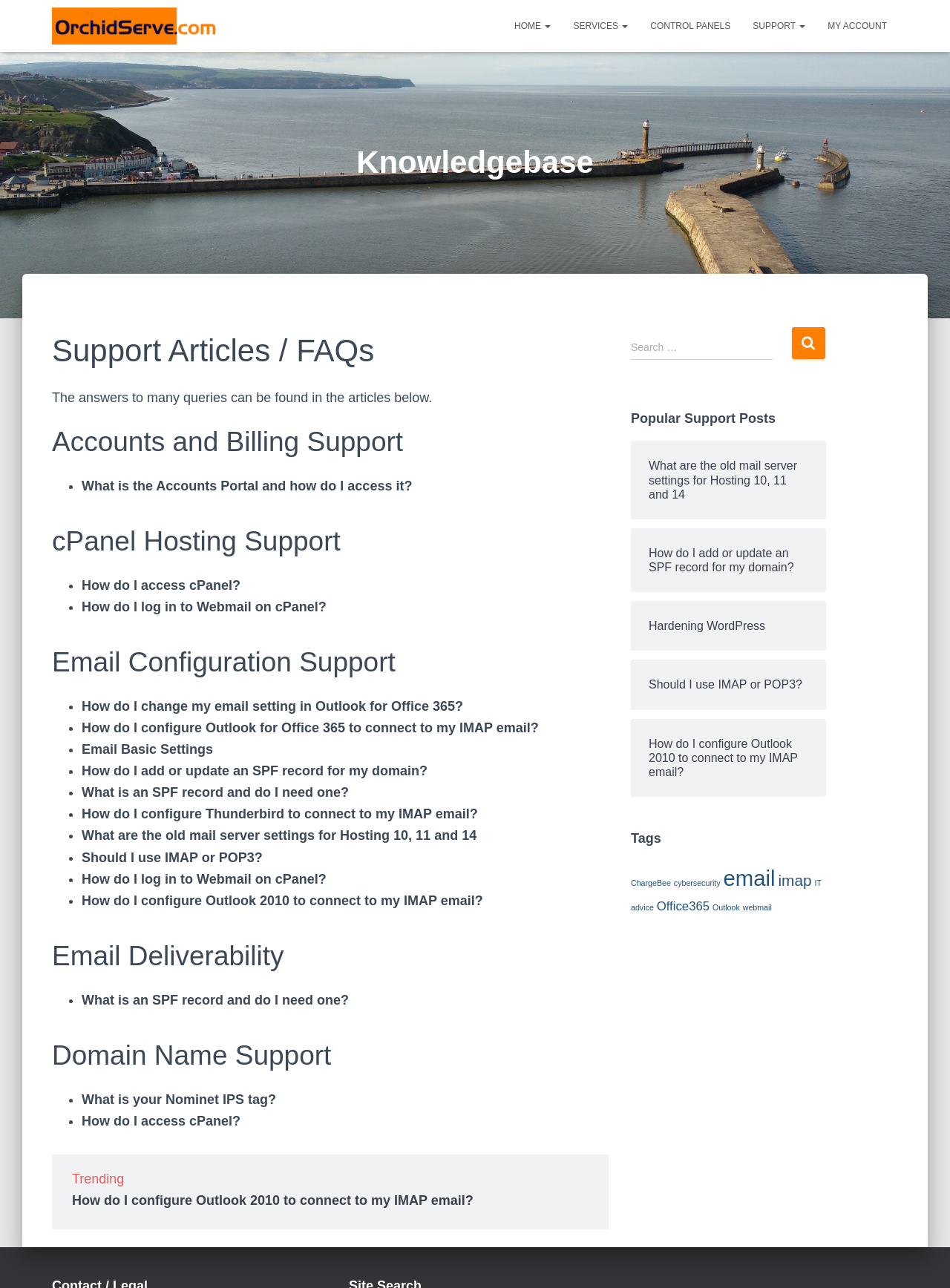Examine the screenshot and answer the question in as much detail as possible: Is there a search function on this webpage?

Upon examining the webpage, I can see that there is a search function located at the bottom of the page, which allows users to search for specific support articles.